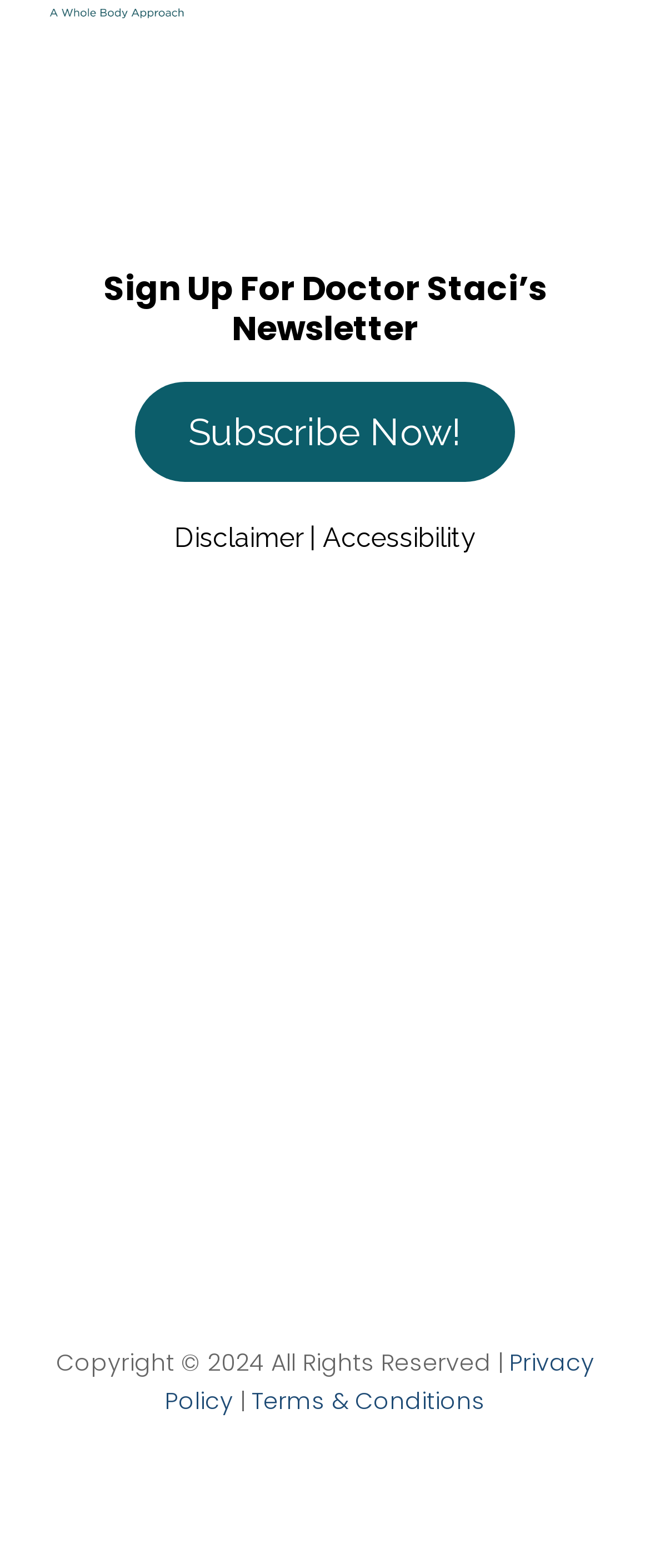Provide the bounding box coordinates of the UI element that matches the description: "Terms & Conditions".

[0.387, 0.882, 0.746, 0.904]